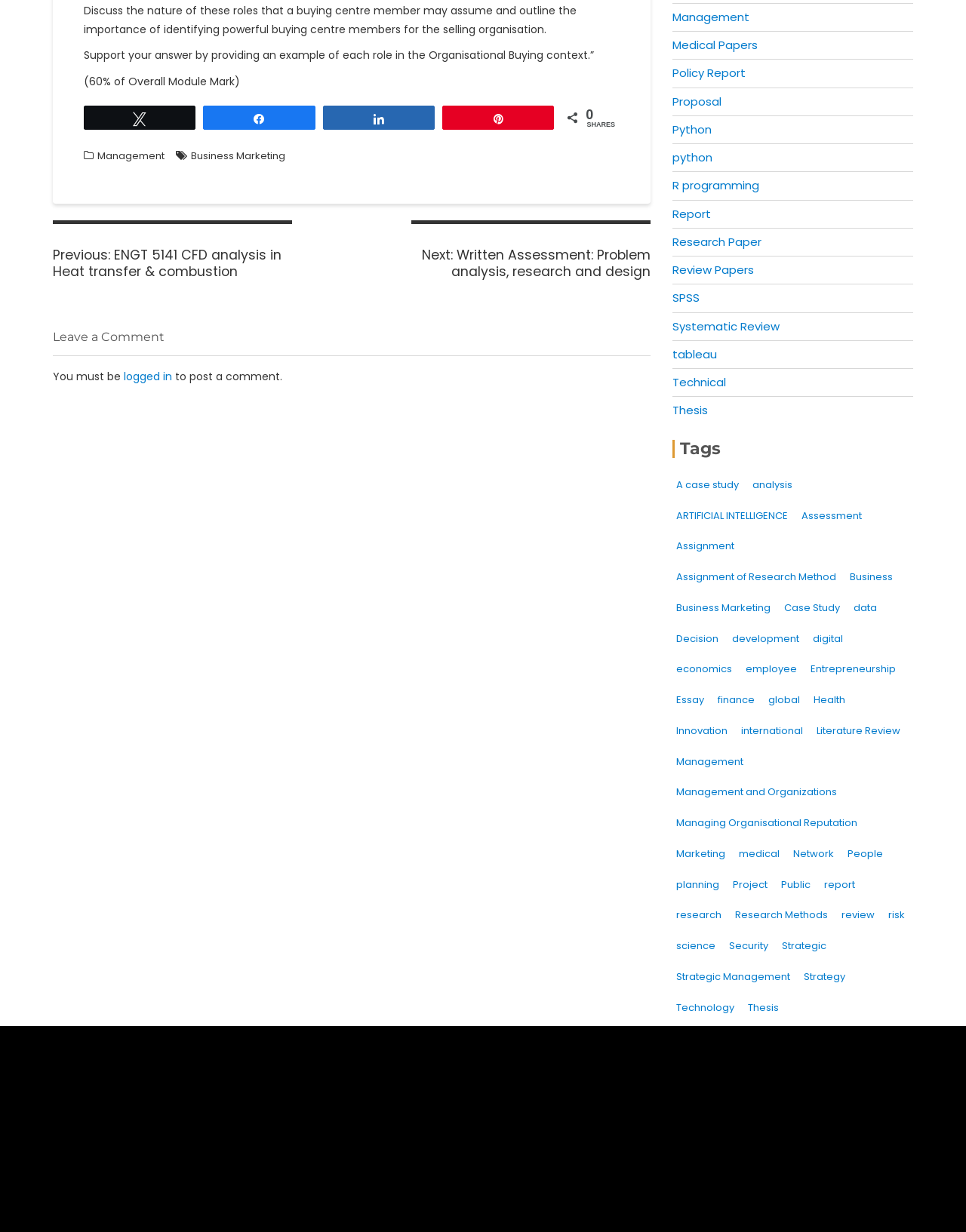Pinpoint the bounding box coordinates of the element you need to click to execute the following instruction: "Click on 'Leave a Comment'". The bounding box should be represented by four float numbers between 0 and 1, in the format [left, top, right, bottom].

[0.055, 0.259, 0.674, 0.289]